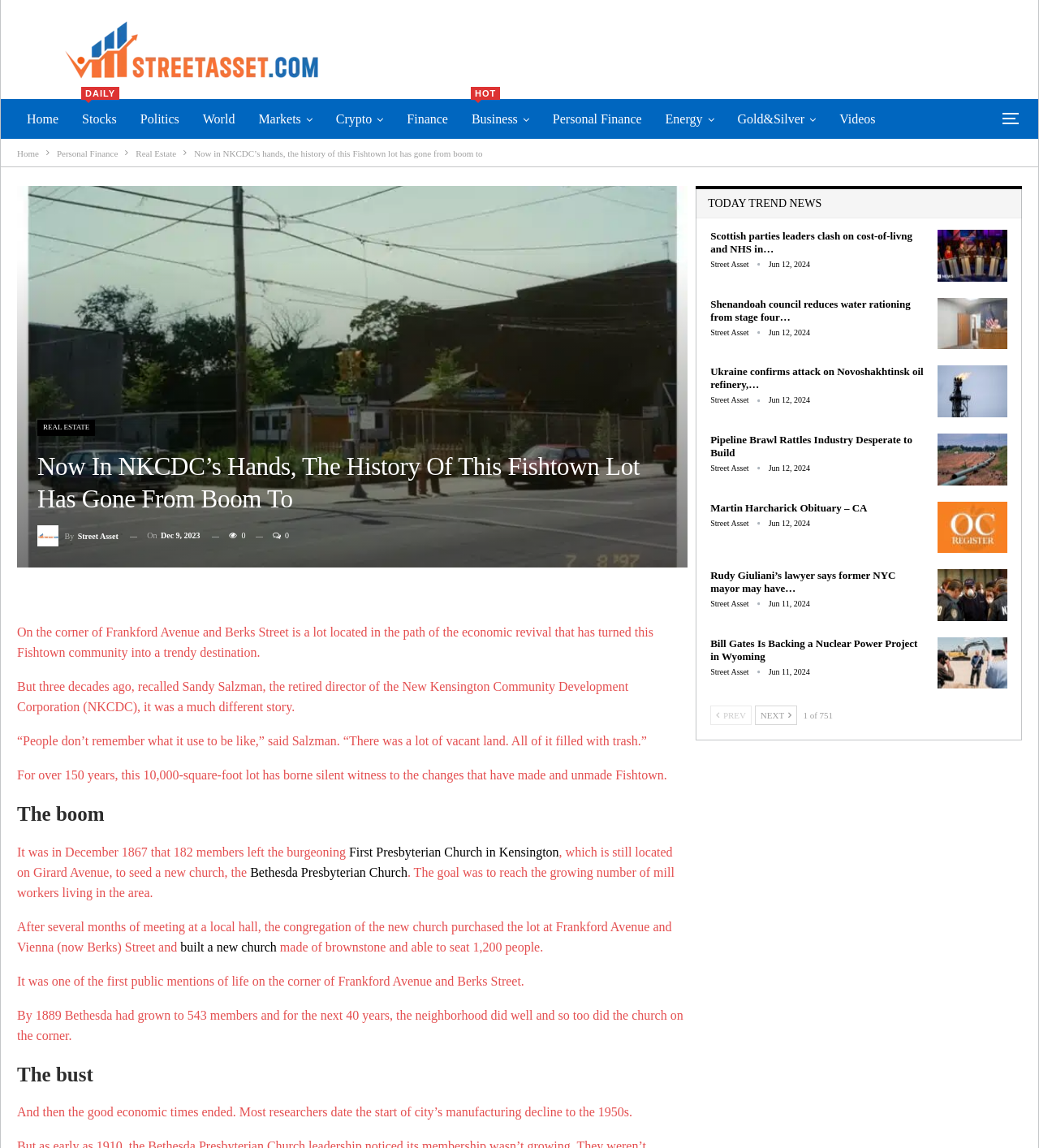Please determine the bounding box coordinates of the element to click in order to execute the following instruction: "Read the news 'Shenandoah council reduces water rationing from stage four…'". The coordinates should be four float numbers between 0 and 1, specified as [left, top, right, bottom].

[0.684, 0.259, 0.876, 0.281]